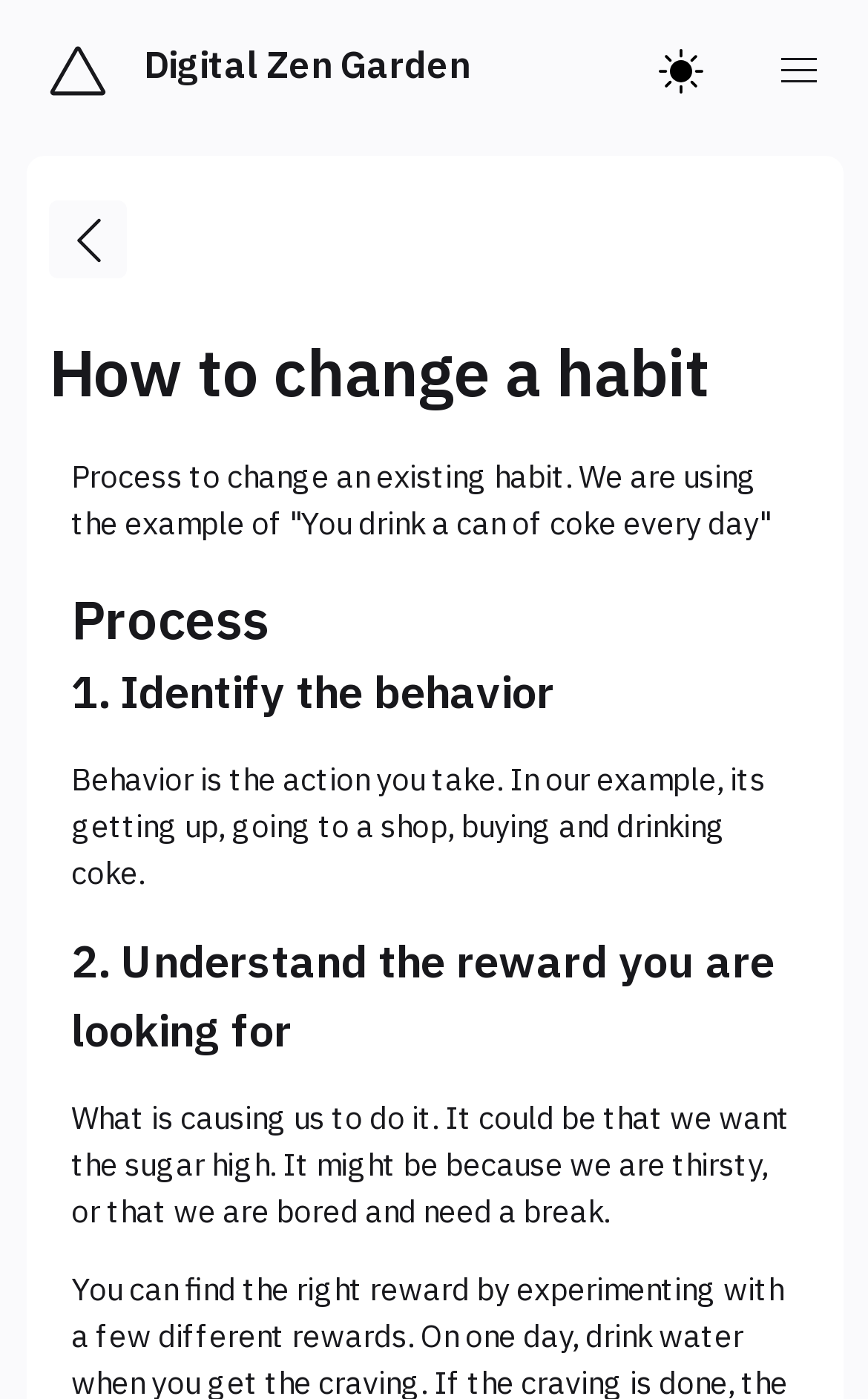What is the topic of the webpage?
Refer to the image and answer the question using a single word or phrase.

Changing a habit